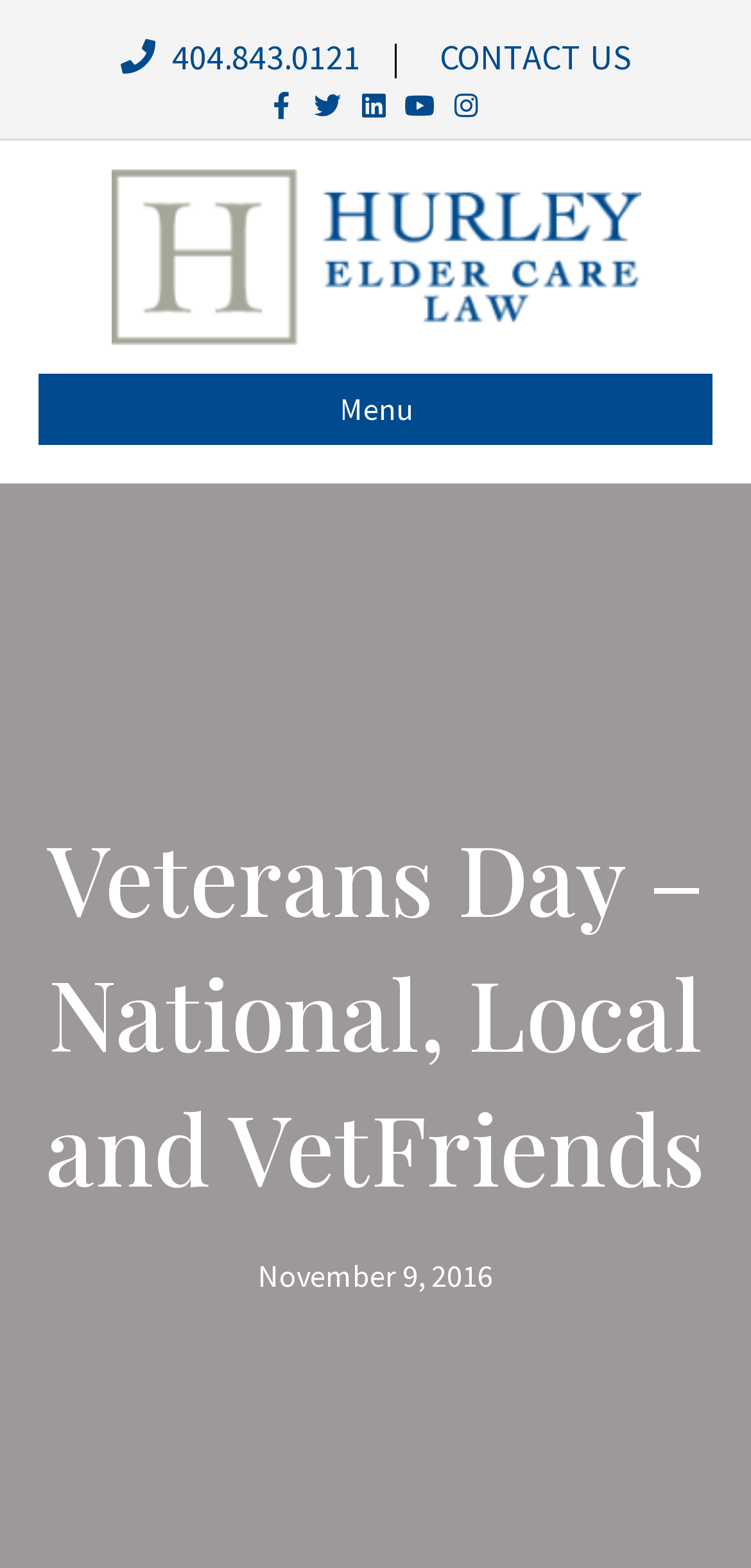Determine the coordinates of the bounding box for the clickable area needed to execute this instruction: "Visit the homepage of Hurley Elder Care Law".

[0.147, 0.149, 0.853, 0.174]